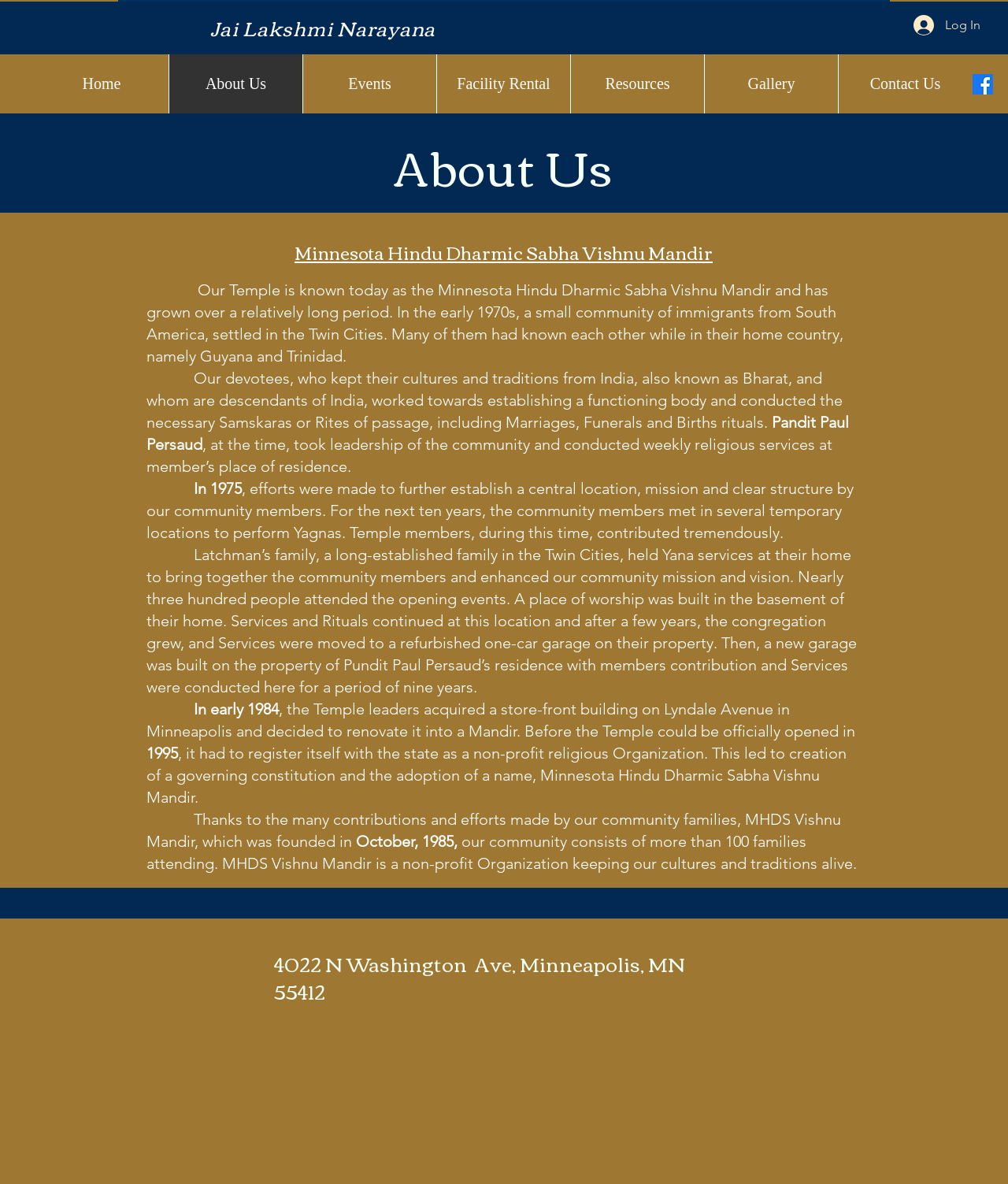Provide the bounding box coordinates for the UI element described in this sentence: "Home". The coordinates should be four float values between 0 and 1, i.e., [left, top, right, bottom].

None